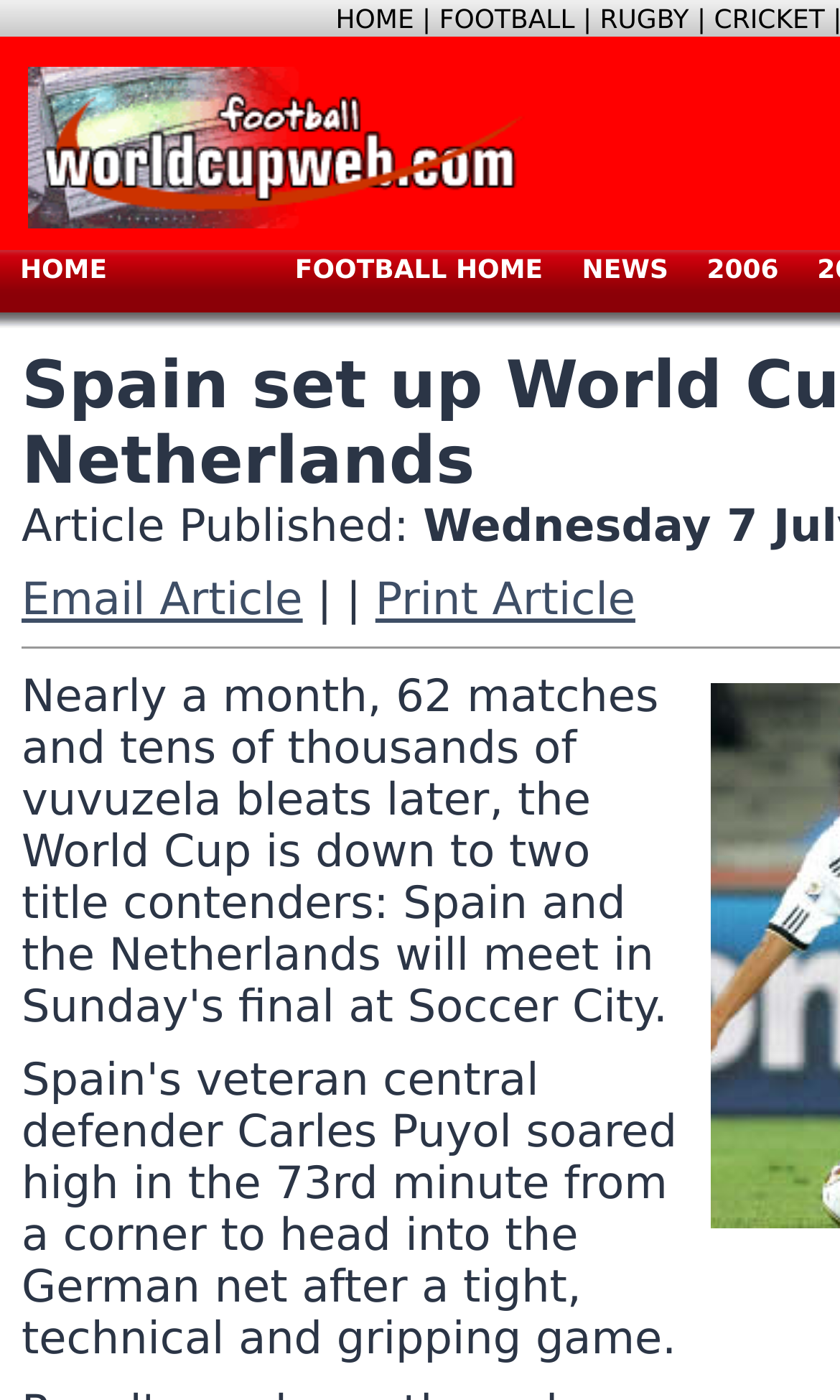What is the first menu item?
Look at the screenshot and give a one-word or phrase answer.

HOME